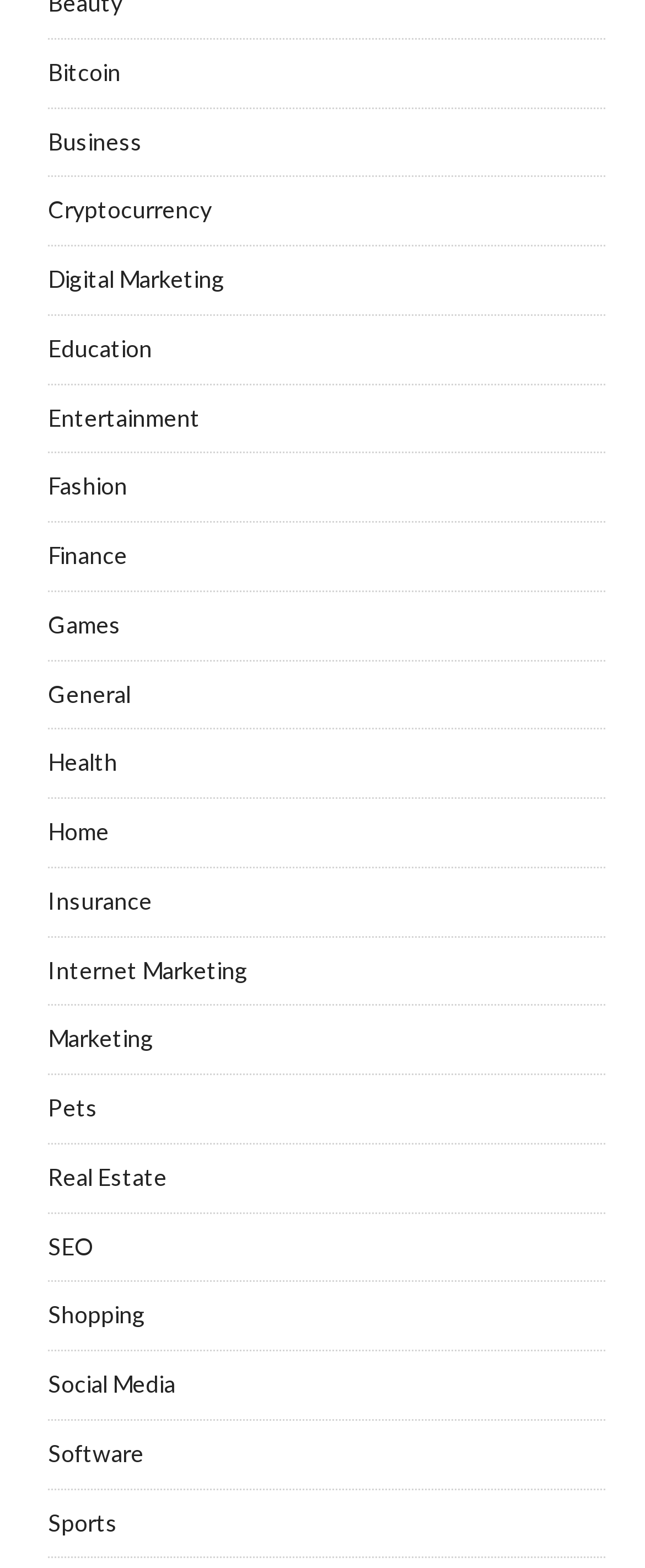Please give the bounding box coordinates of the area that should be clicked to fulfill the following instruction: "Explore the Fashion category". The coordinates should be in the format of four float numbers from 0 to 1, i.e., [left, top, right, bottom].

[0.074, 0.301, 0.197, 0.319]